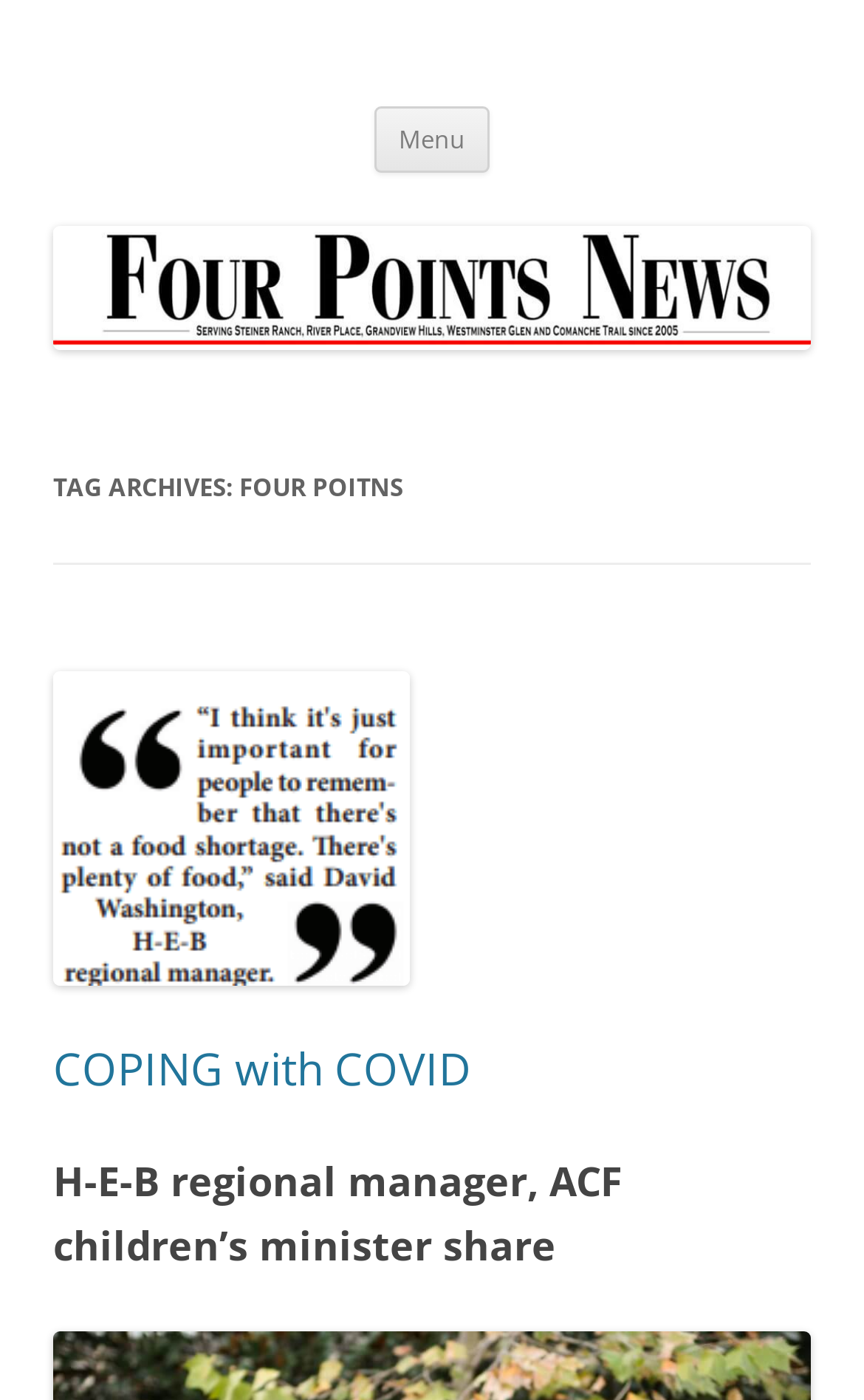How many articles are on this page?
Based on the visual information, provide a detailed and comprehensive answer.

I counted the number of headings that seem to be article titles, which are 'TAG ARCHIVES: FOUR POITNS', 'COPING with COVID', and 'H-E-B regional manager, ACF children’s minister share'. Therefore, there are 3 articles on this page.